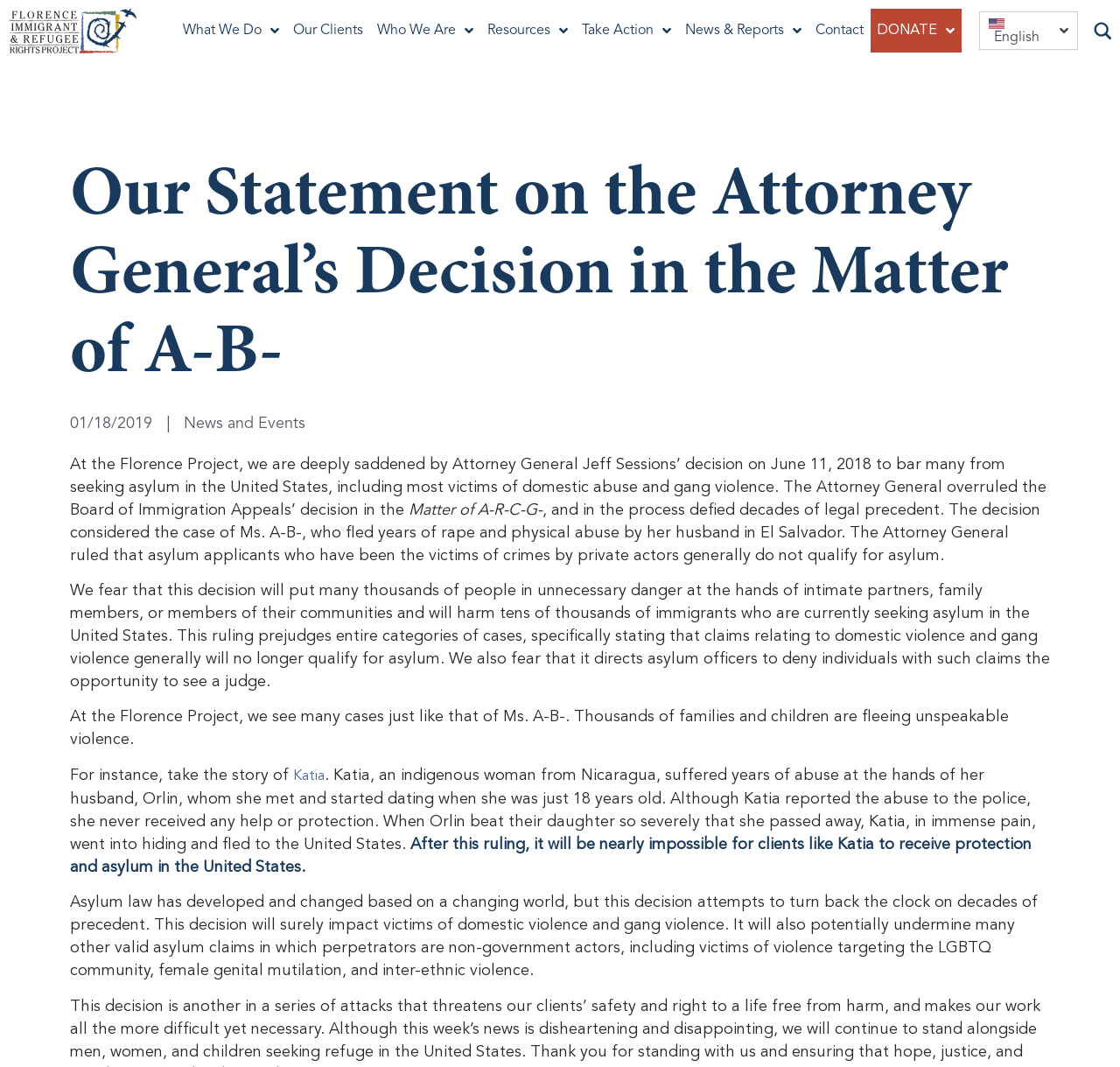Locate the headline of the webpage and generate its content.

Our Statement on the Attorney General’s Decision in the Matter of A-B-